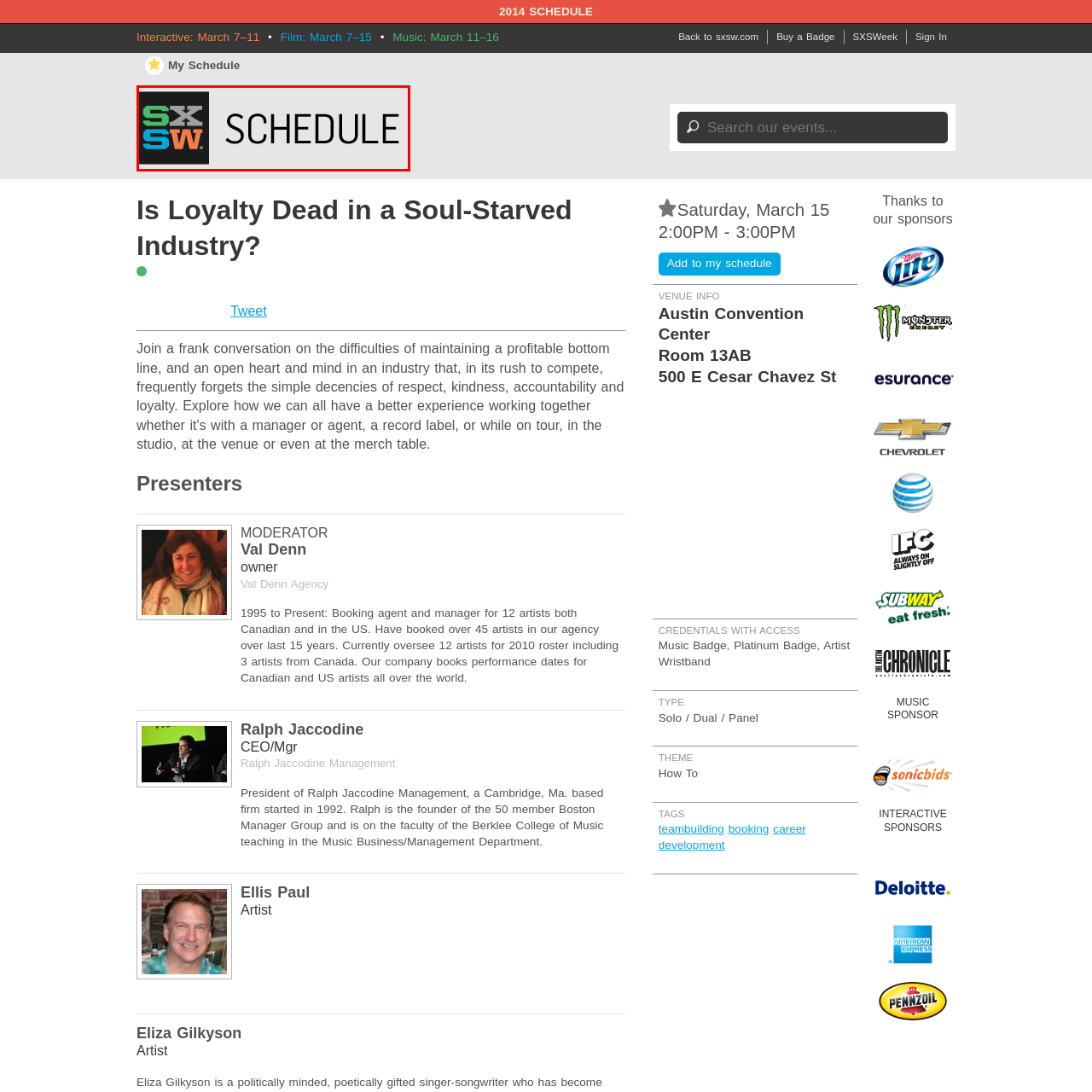Elaborate on the contents of the image highlighted by the red boundary in detail.

The image features the logo and title for the "SXSW Schedule." The design prominently displays "SXSW" in large, bold, stylized letters, with the "SX" in green and blue, and the "SW" in orange. Below this, the word "SCHEDULE" is presented in sleek, modern typography, reinforcing the branding of the South by Southwest festival. The color contrast and design elements make it eye-catching, linking it to the vibrant atmosphere of the festival that encompasses music, interactive media, and film events. This image serves as a visual representation of the event's schedule, guiding attendees to important information about the various activities planned during the festival.